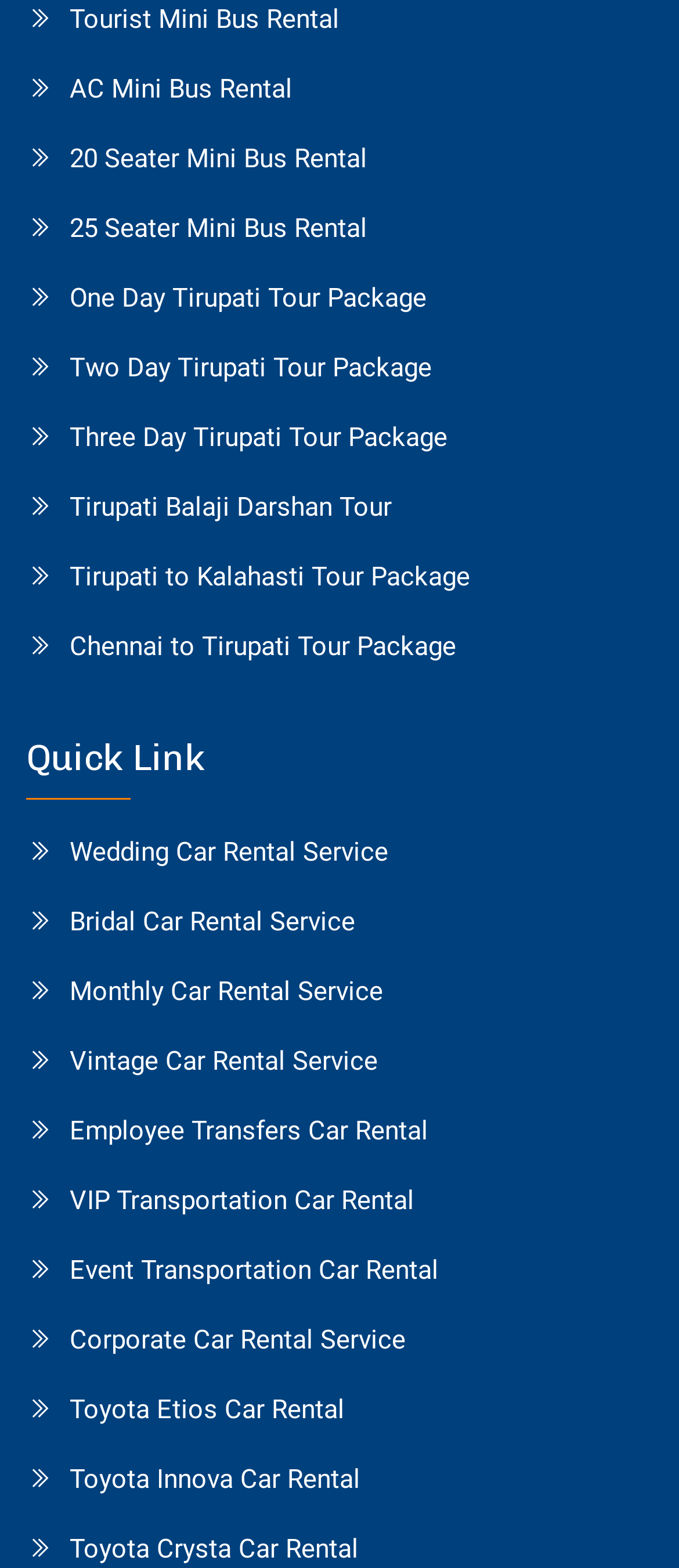Please use the details from the image to answer the following question comprehensively:
How many car rental services are listed?

By counting the links, there are 13 car rental services listed, including Wedding Car Rental Service, Bridal Car Rental Service, Monthly Car Rental Service, and others.